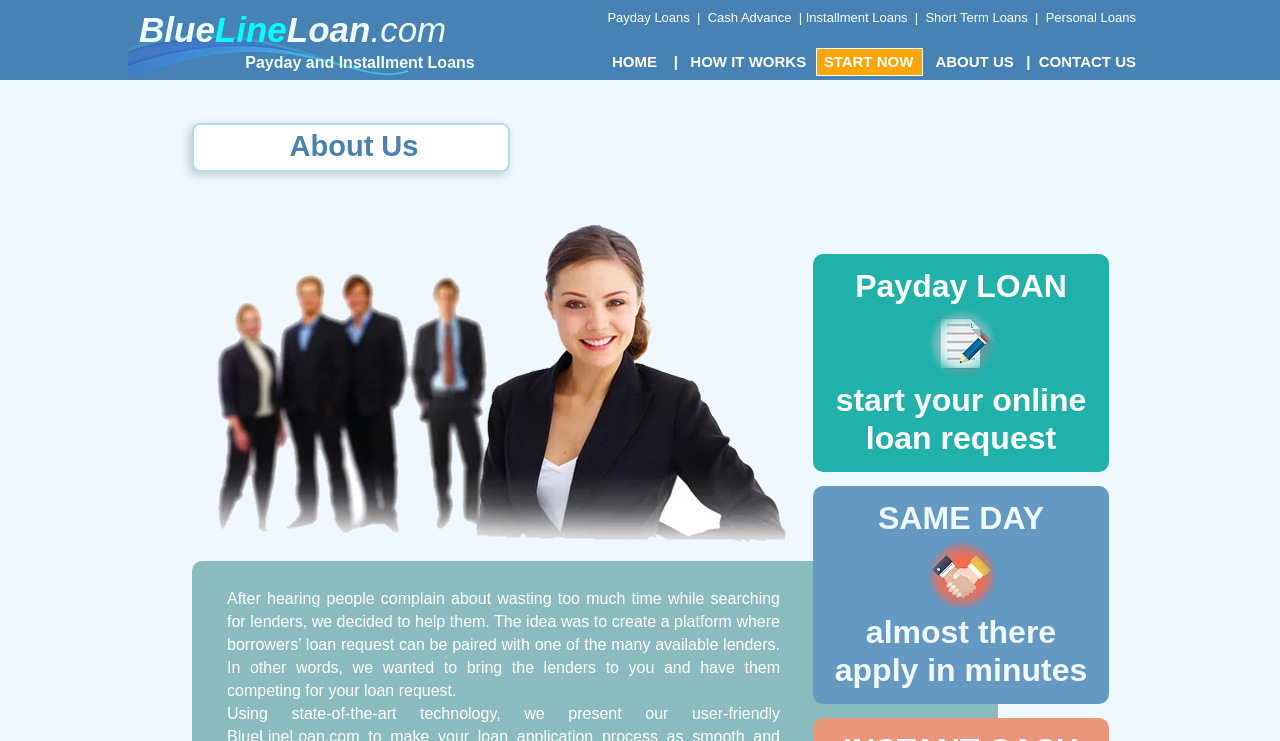Examine the image carefully and respond to the question with a detailed answer: 
What is the main goal of the founders of BlueLineLoan.com?

According to the text 'we wanted to bring the lenders to you and have them competing for your loan request', the main goal of the founders of BlueLineLoan.com is to bring lenders to borrowers.